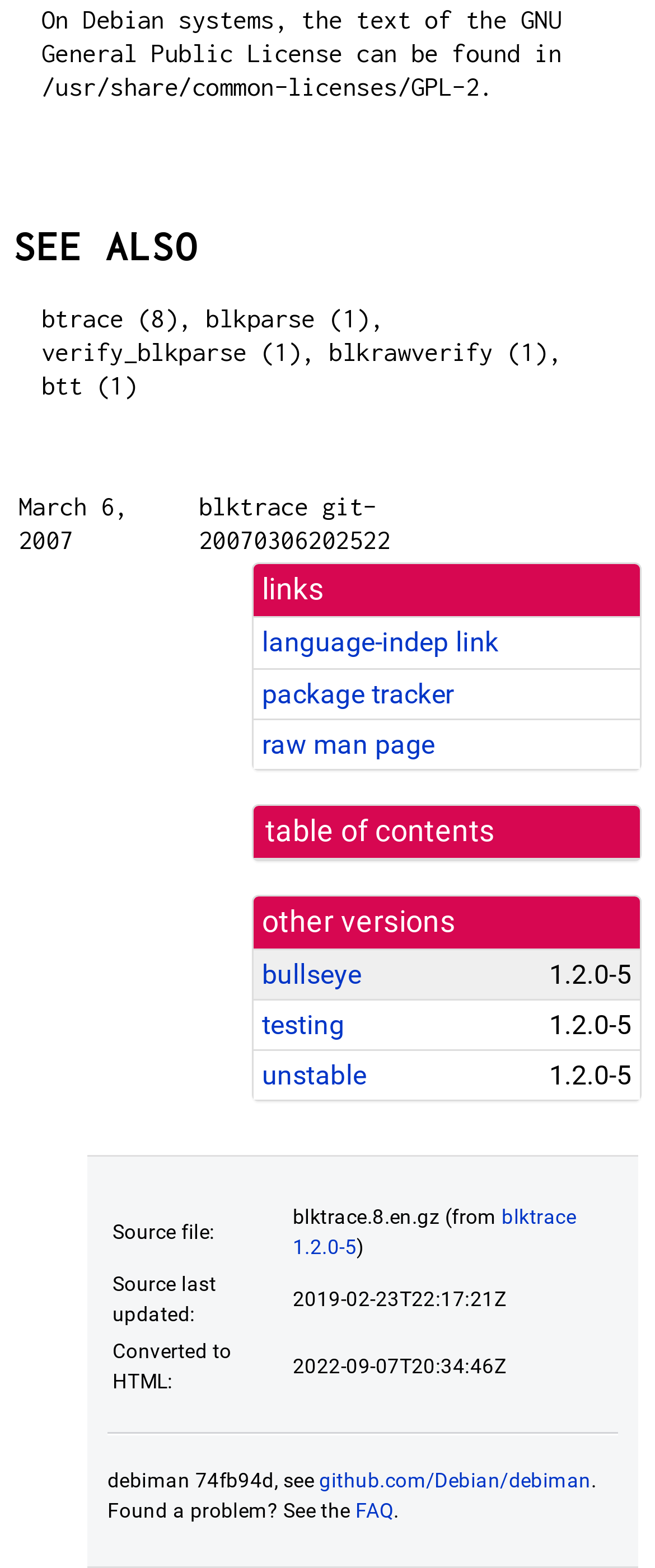What is the name of the software?
Carefully analyze the image and provide a detailed answer to the question.

The name of the software can be found in the text at the top of the page, which mentions 'blktrace git-20070306202522' as the source file.